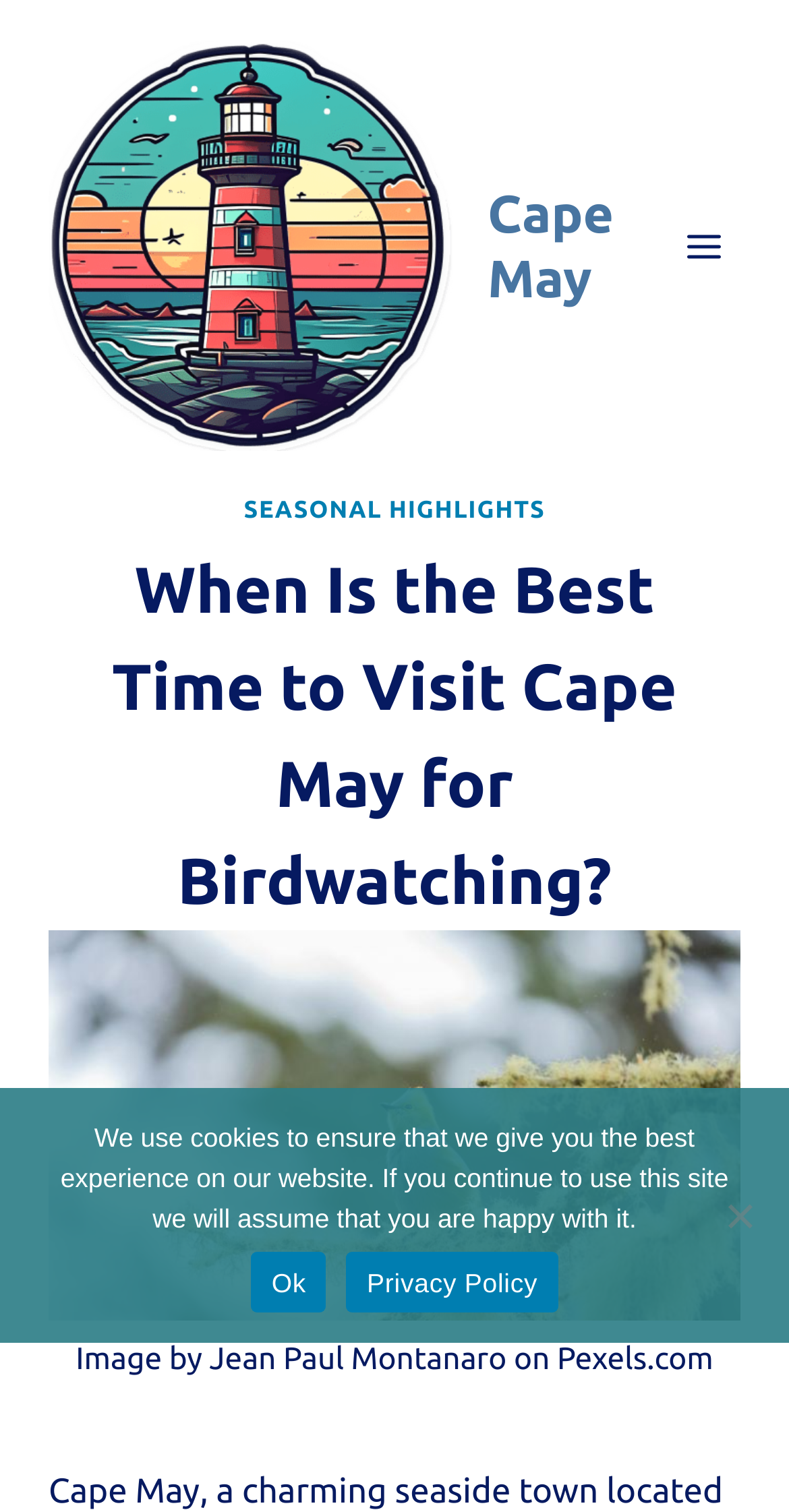Answer briefly with one word or phrase:
What is the link text below the 'SEASONAL HIGHLIGHTS' link?

Ok